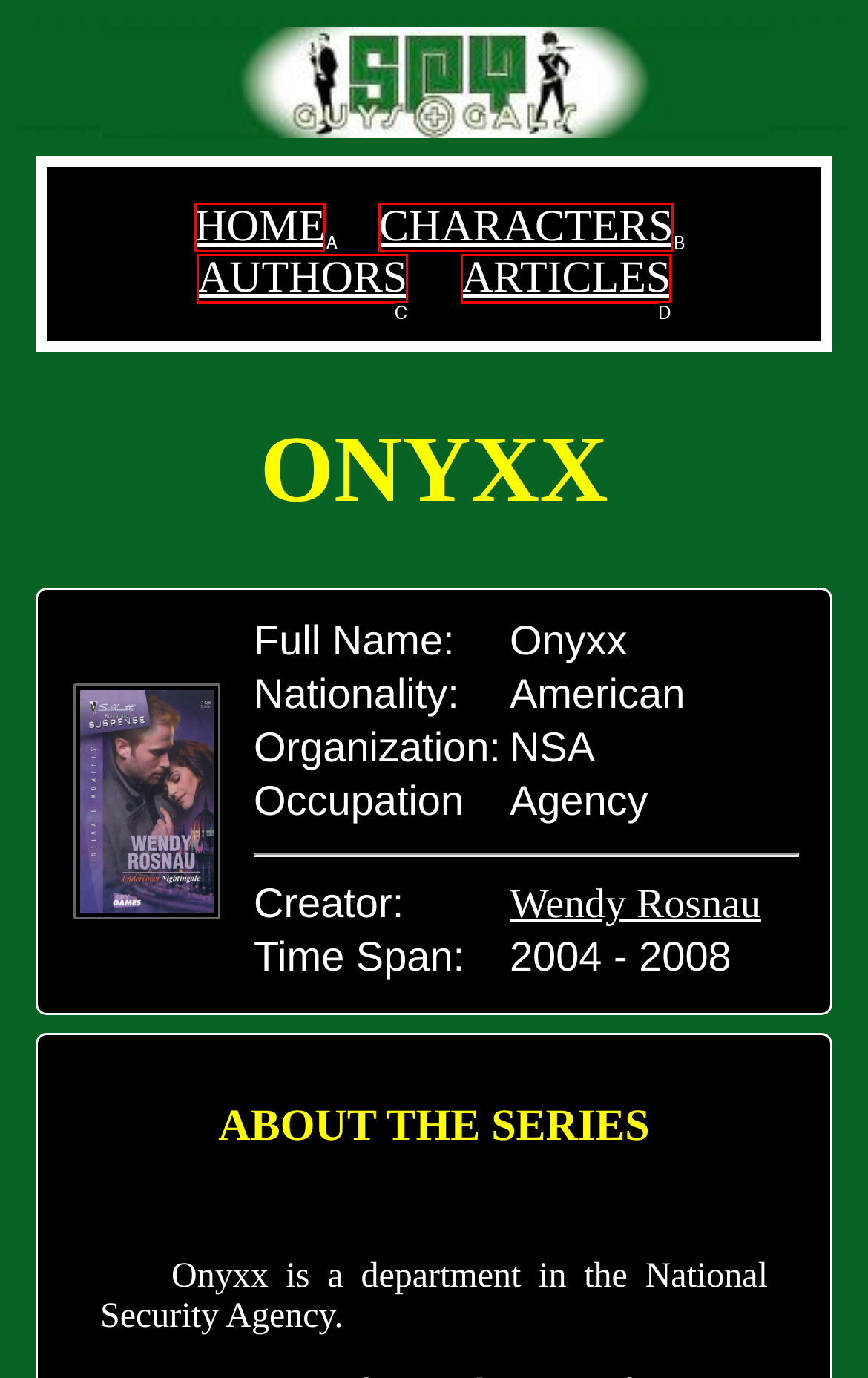Tell me which one HTML element best matches the description: AUTHORS Answer with the option's letter from the given choices directly.

C